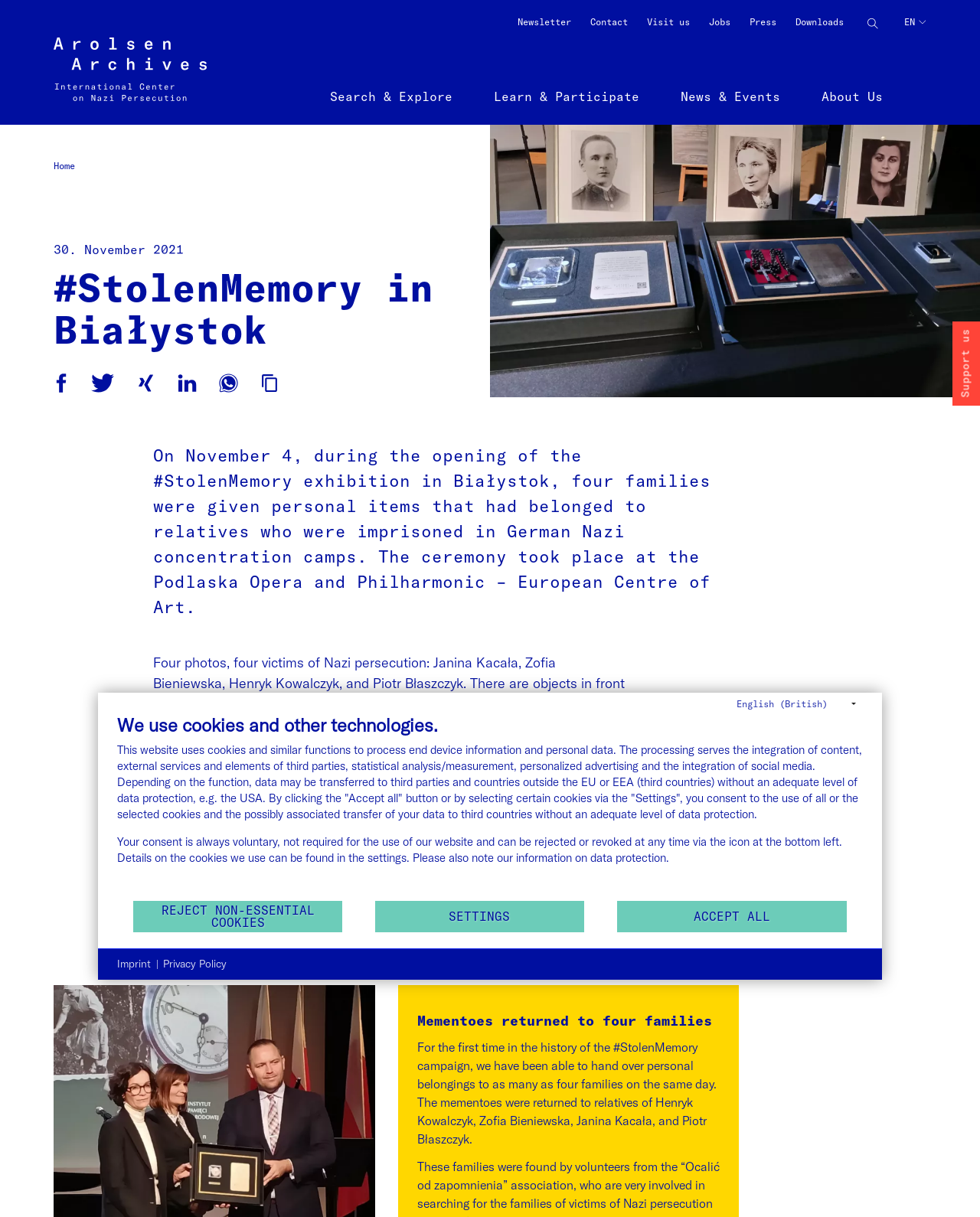Use a single word or phrase to answer the question: 
What is the name of the organization that launched the #StolenMemory campaign?

Arolsen Archives